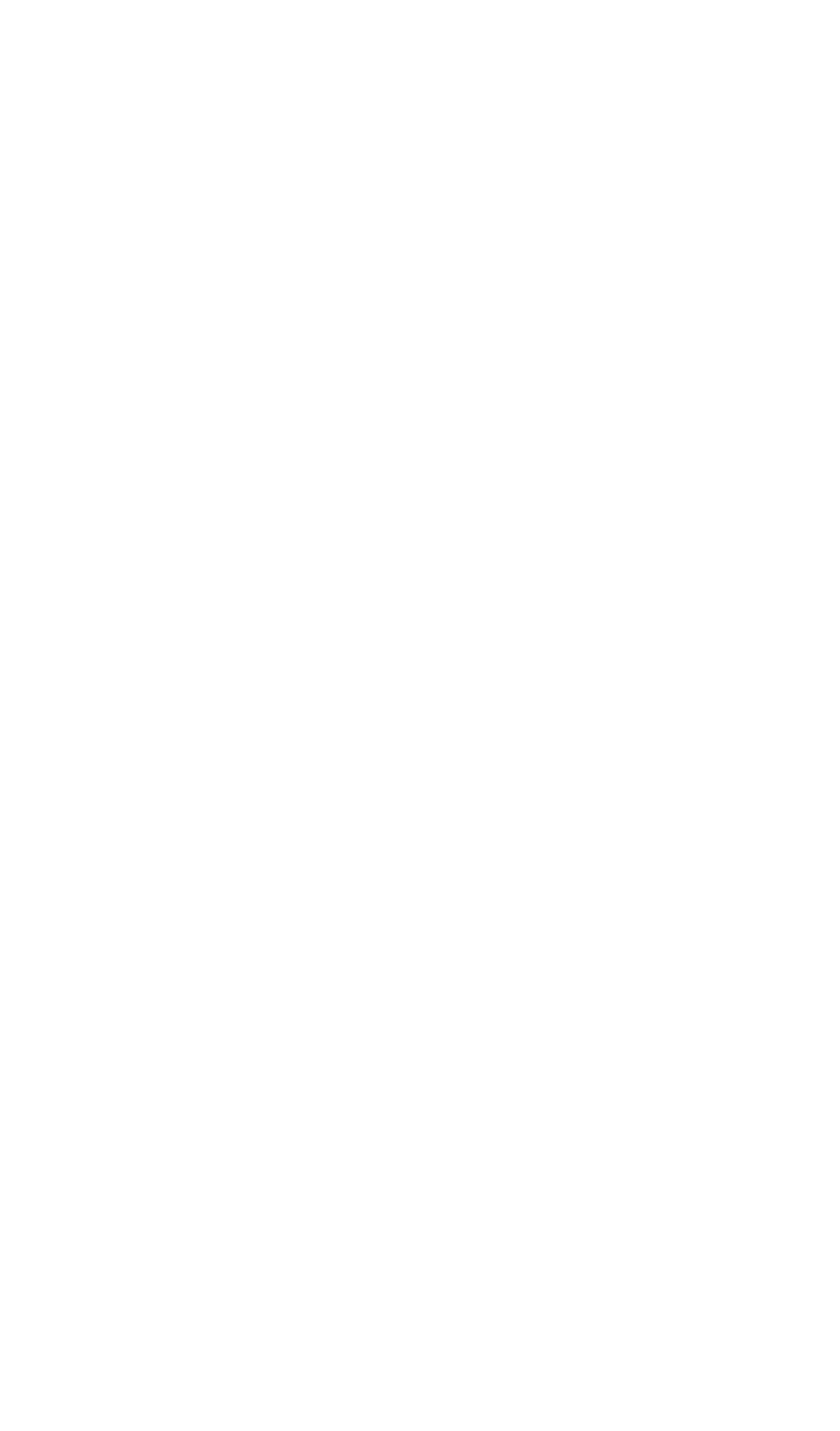Provide the bounding box coordinates of the UI element that matches the description: "Skip to content".

[0.021, 0.012, 0.269, 0.038]